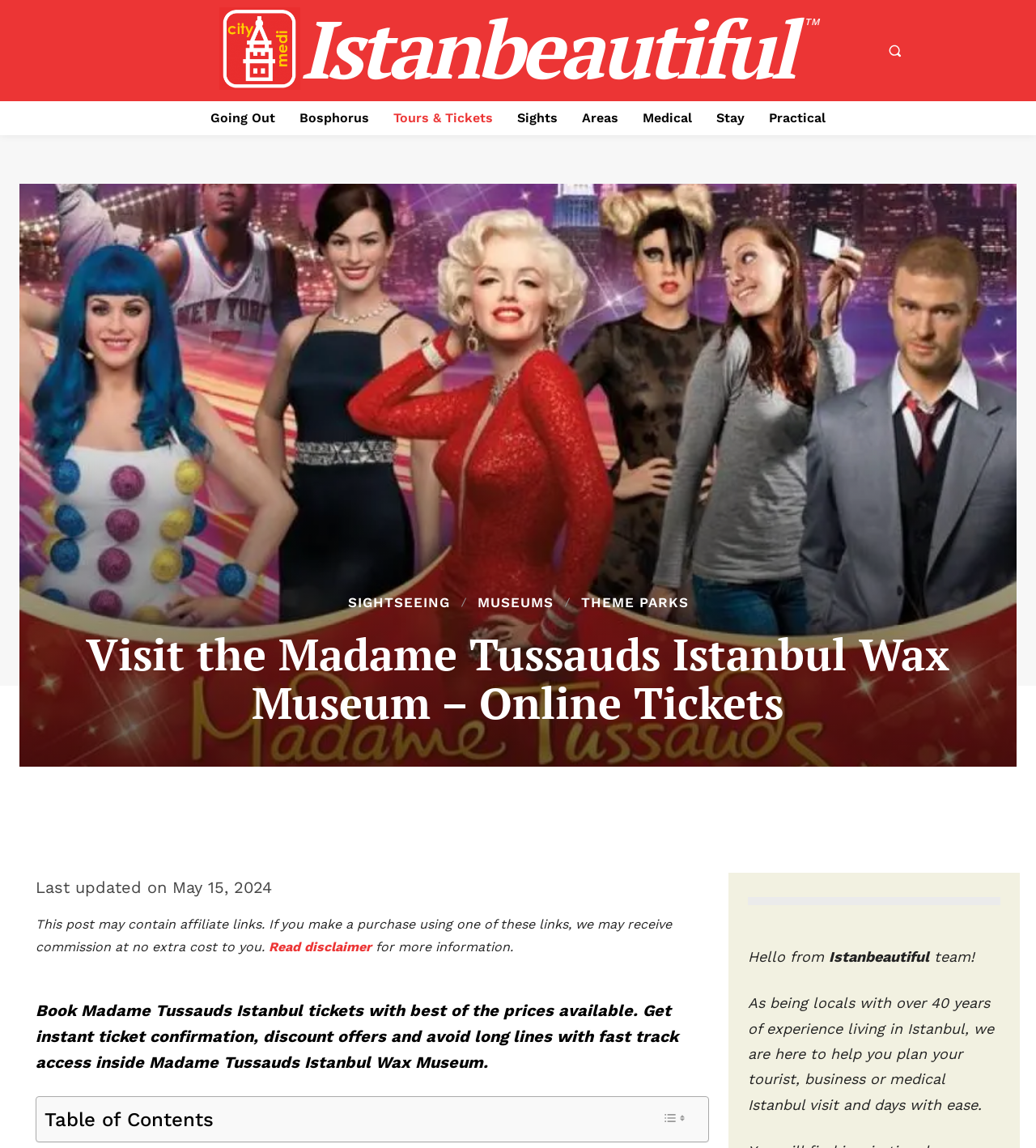Find the bounding box coordinates for the area that must be clicked to perform this action: "Read the disclaimer".

[0.259, 0.818, 0.359, 0.831]